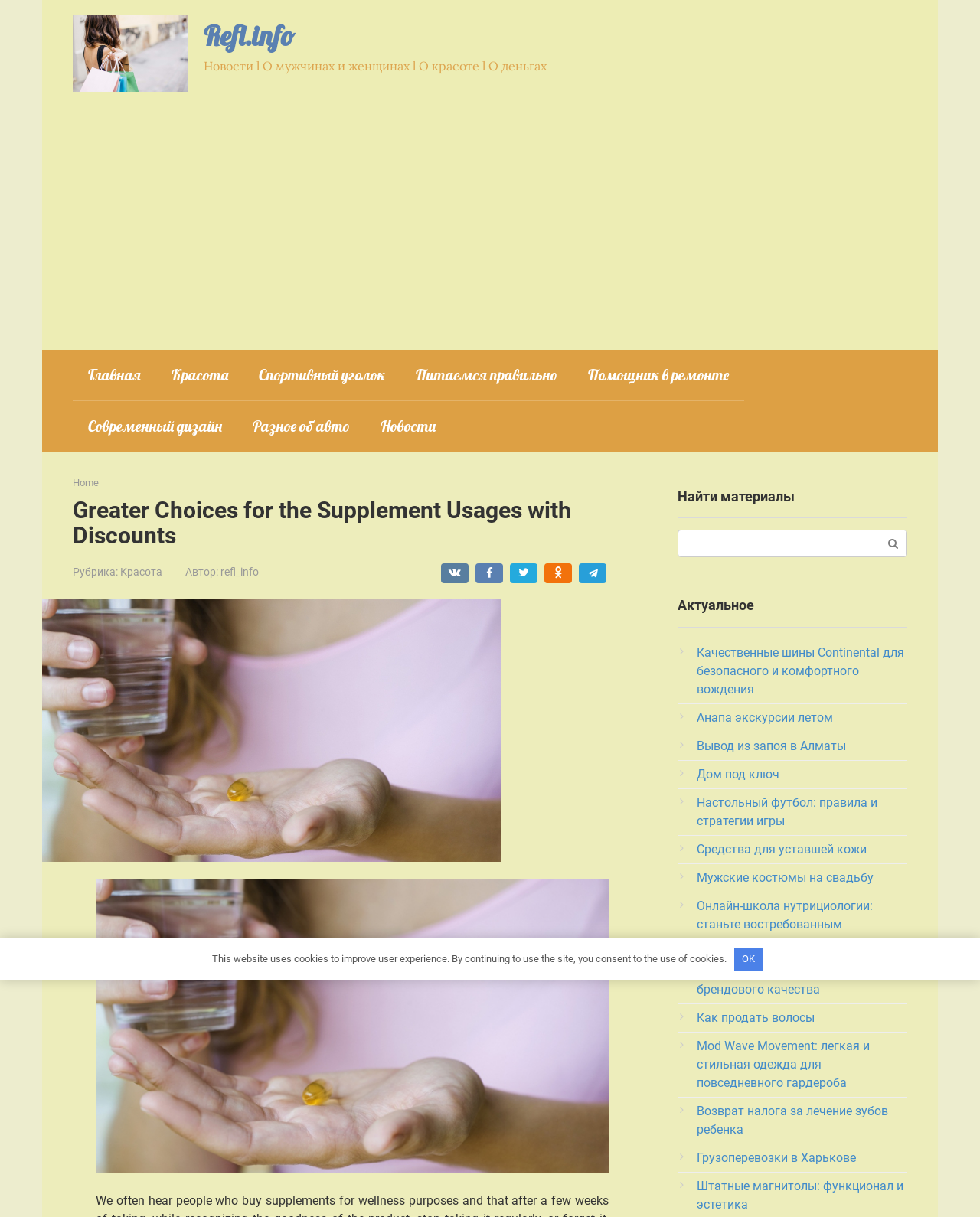Can you determine the main header of this webpage?

Greater Choices for the Supplement Usages with Discounts